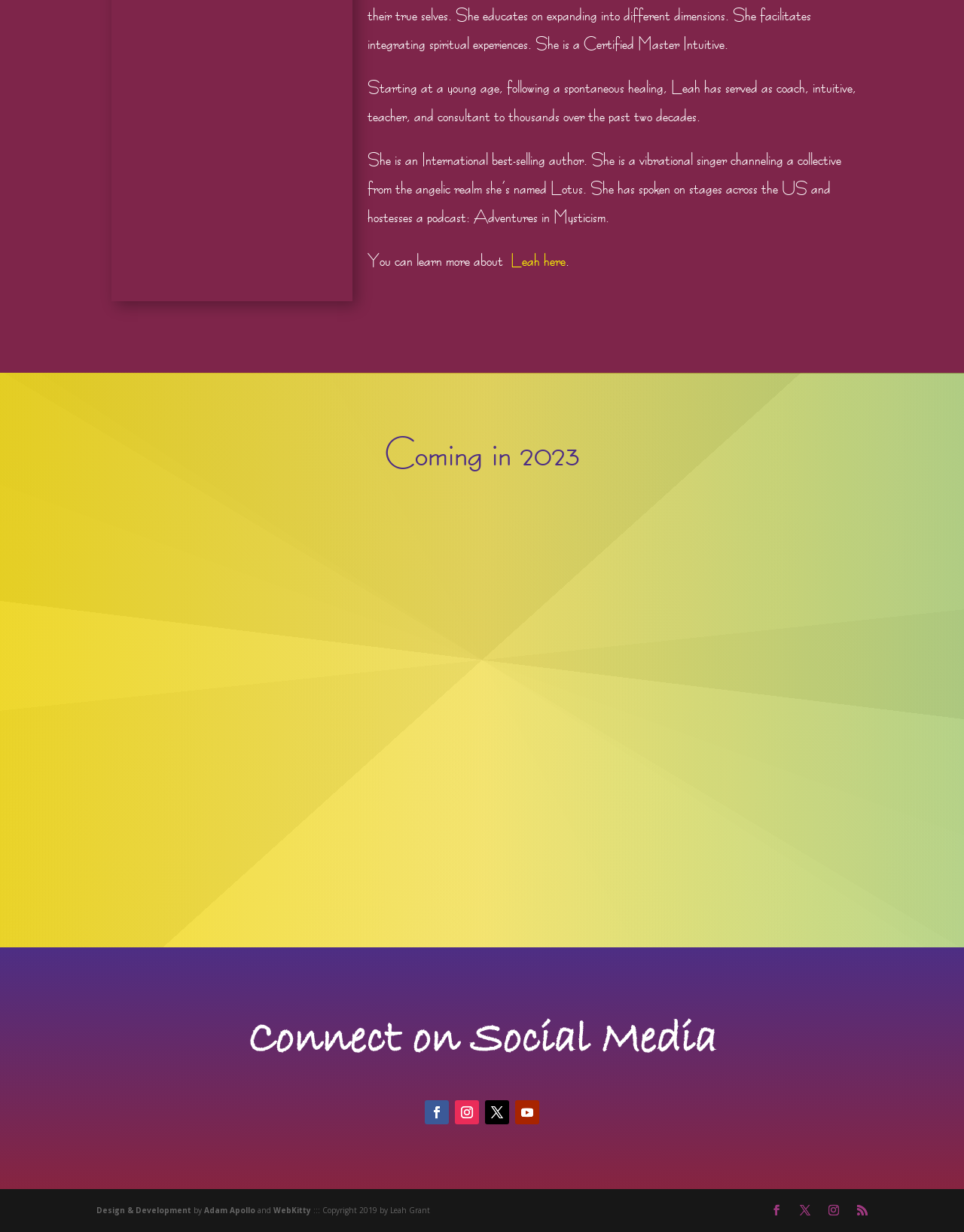Indicate the bounding box coordinates of the element that must be clicked to execute the instruction: "Go to Adam Apollo's website". The coordinates should be given as four float numbers between 0 and 1, i.e., [left, top, right, bottom].

[0.212, 0.978, 0.265, 0.987]